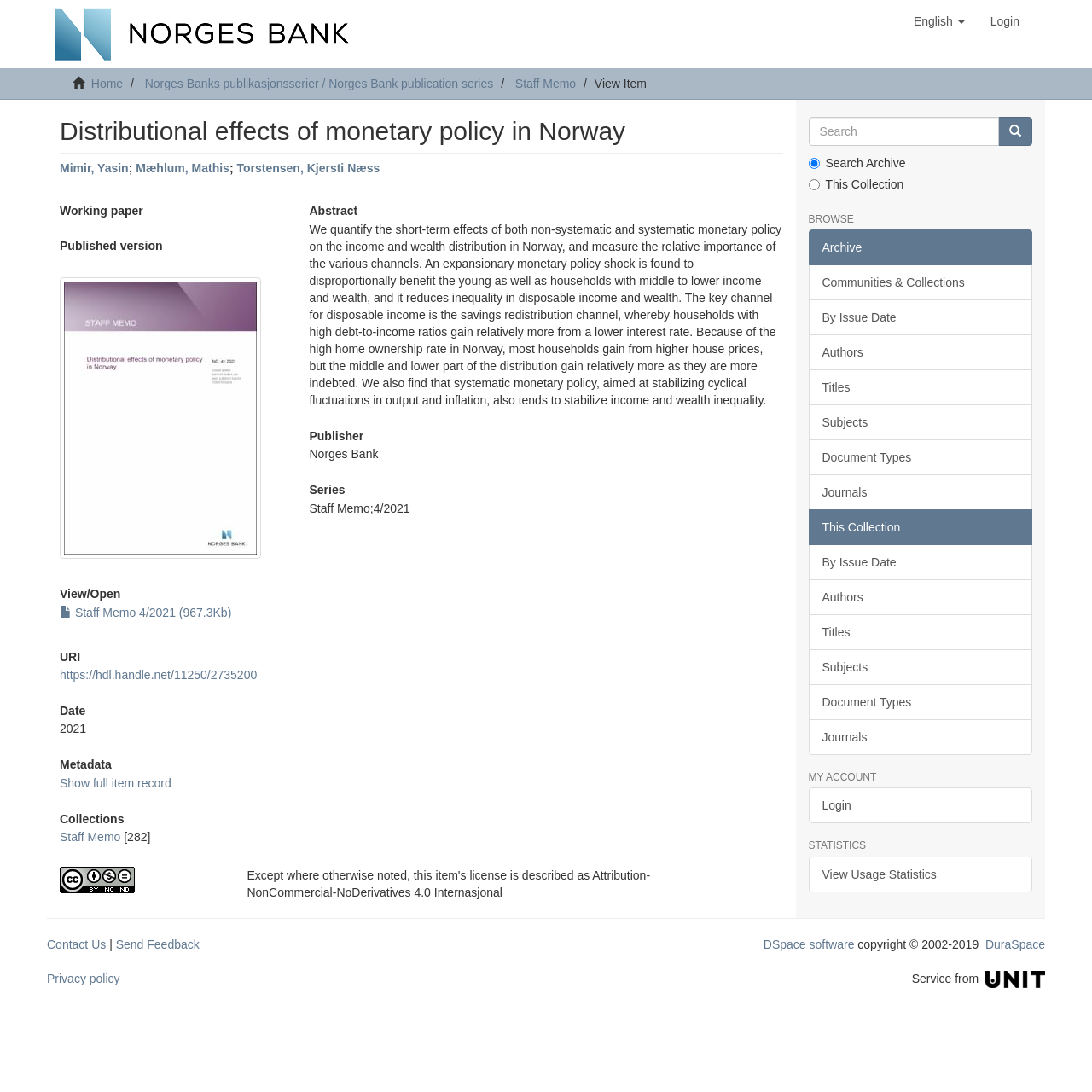Who are the authors of the publication?
Using the screenshot, give a one-word or short phrase answer.

Mimir, Yasin; Mæhlum, Mathis; Torstensen, Kjersti Næss